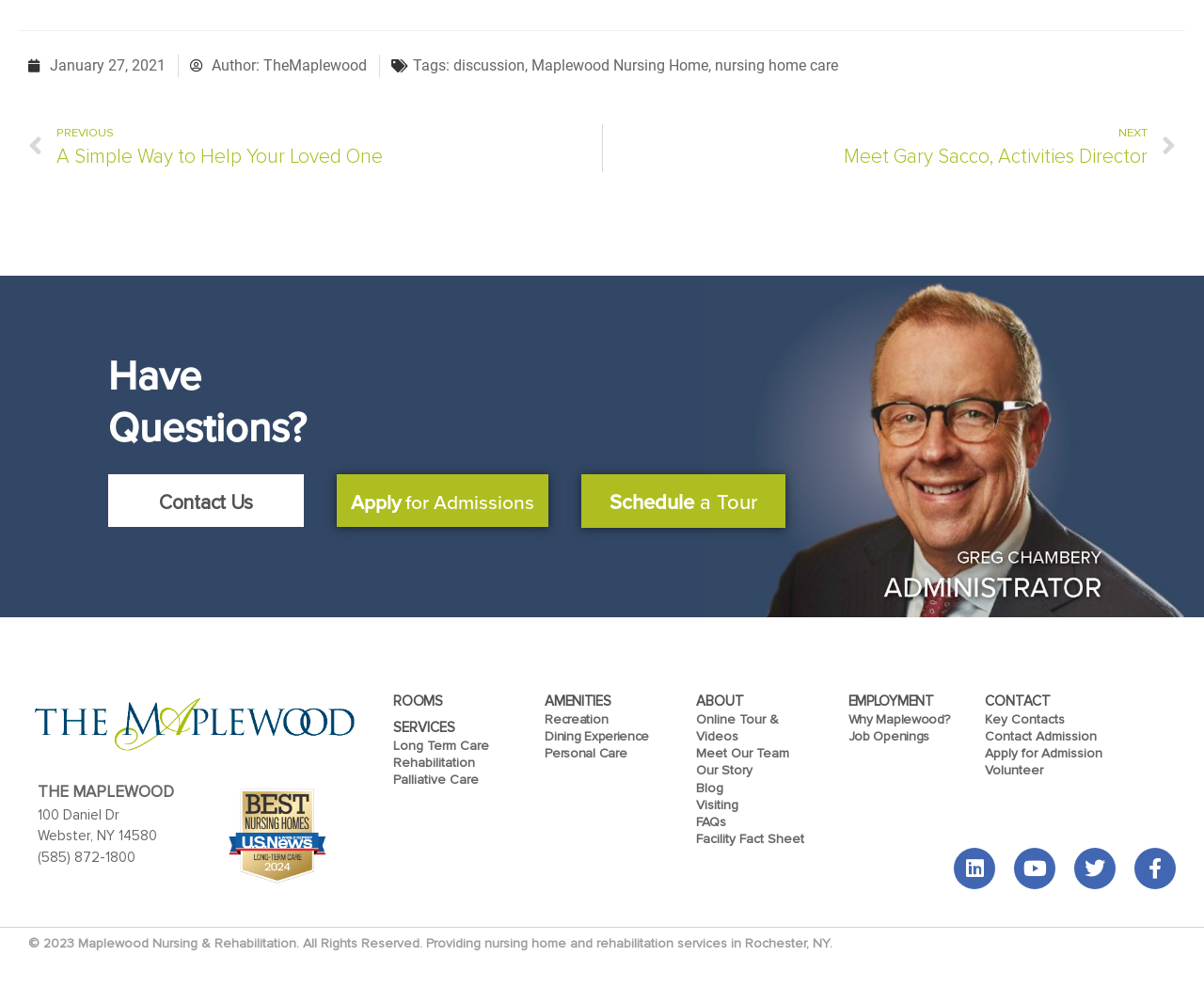Identify the bounding box coordinates of the part that should be clicked to carry out this instruction: "Visit our Youtube channel".

[0.842, 0.858, 0.877, 0.9]